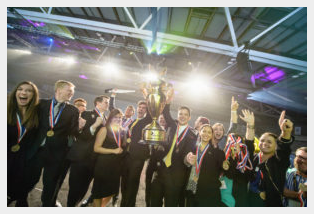Elaborate on the contents of the image in great detail.

In this vibrant and celebratory scene, a group of enthusiastic students from John Brown University (JBU) joyfully gathers around while holding the Enactus U.S. National Championship trophy, adorned with medals and plaques. The students, dressed in formal attire, exude excitement and pride as they celebrate their remarkable achievement. This significant moment marks JBU's highest finish in university history, illustrating the team's dedication and hard work as they prepare to represent the university at the Enactus World Cup in London. The atmosphere is electric, with colorful lights enhancing the mood of victory and camaraderie among the team members.